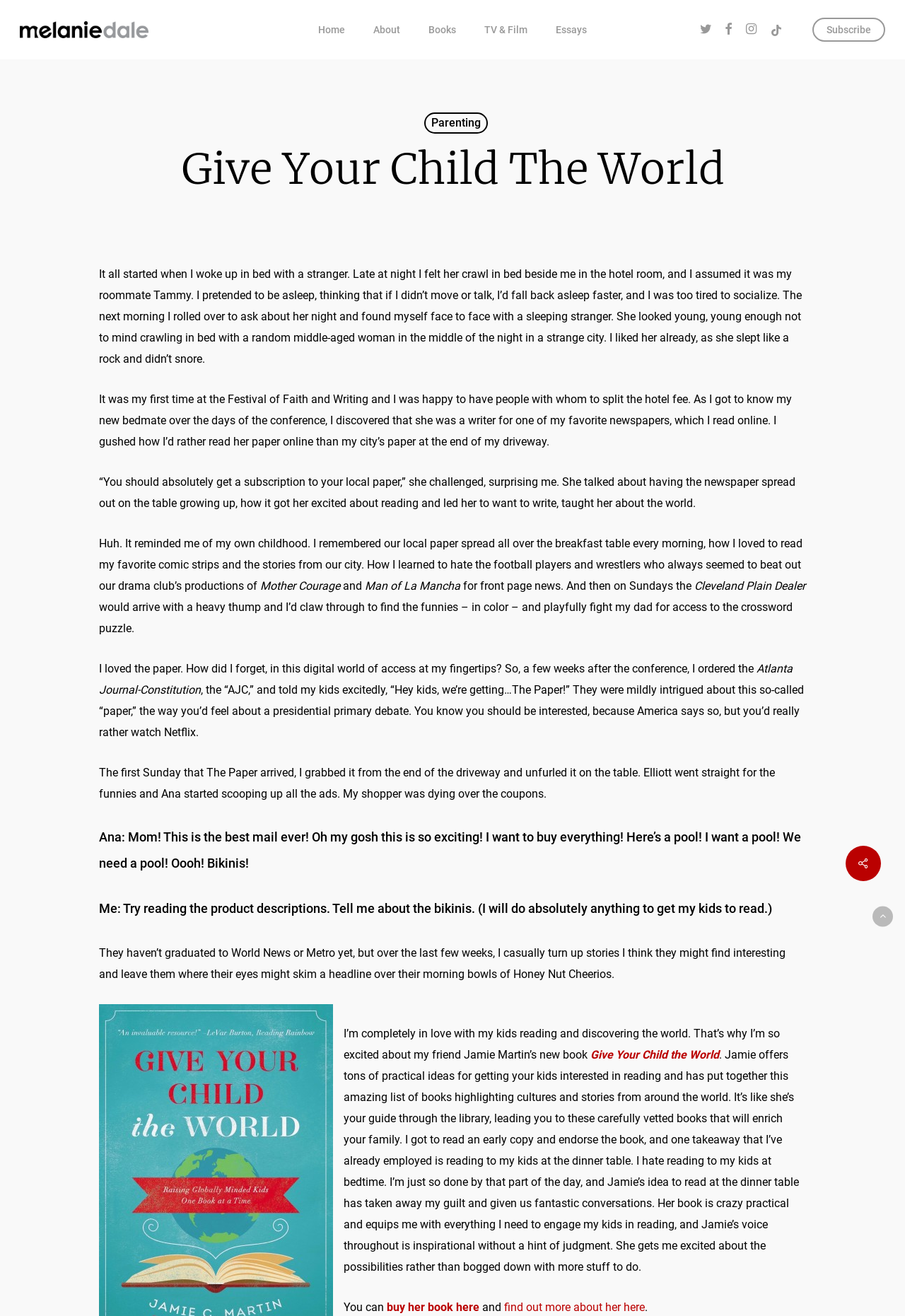Identify and extract the heading text of the webpage.

Give Your Child The World